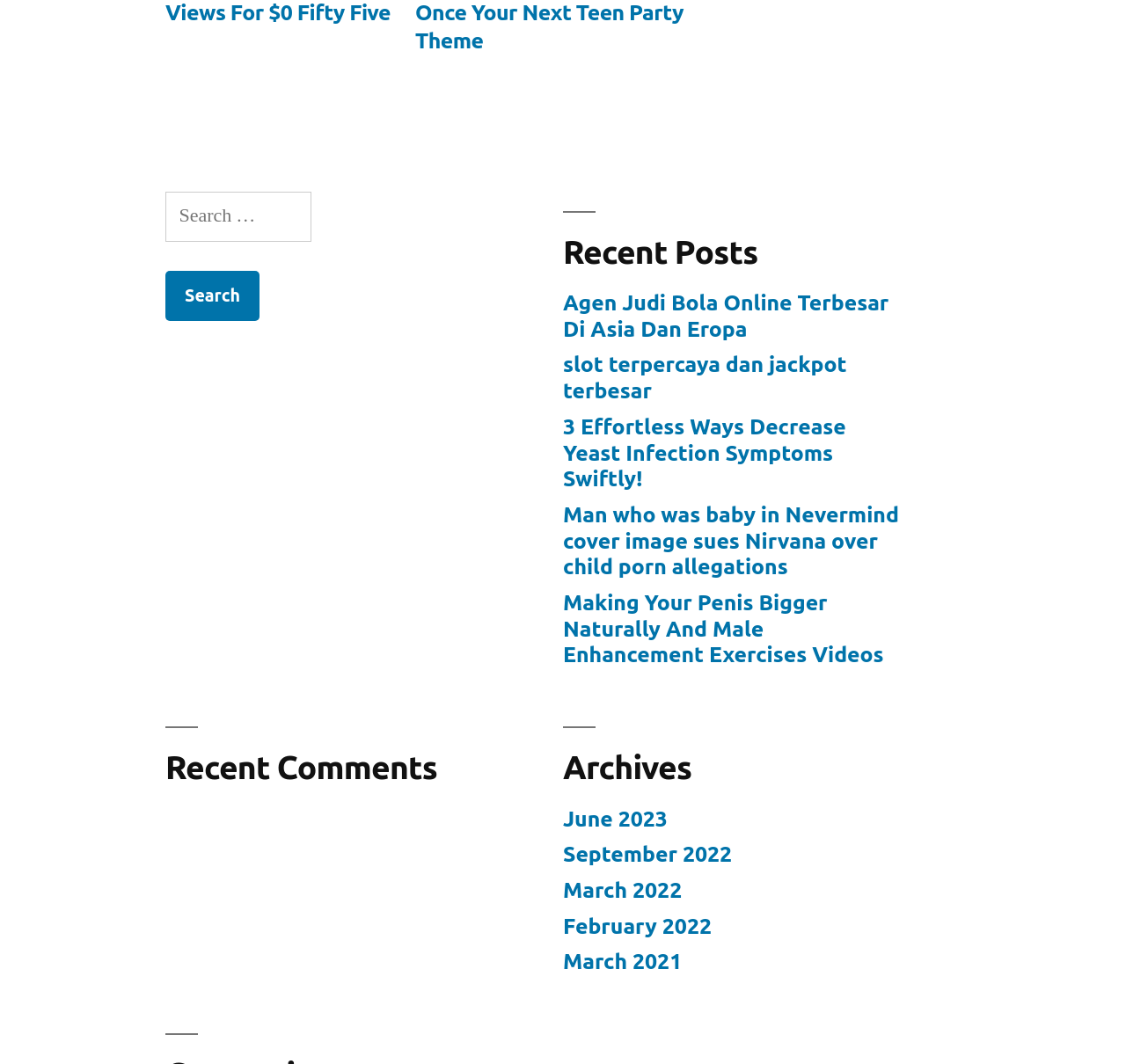Using the provided element description: "slot terpercaya dan jackpot terbesar￼", determine the bounding box coordinates of the corresponding UI element in the screenshot.

[0.5, 0.331, 0.752, 0.379]